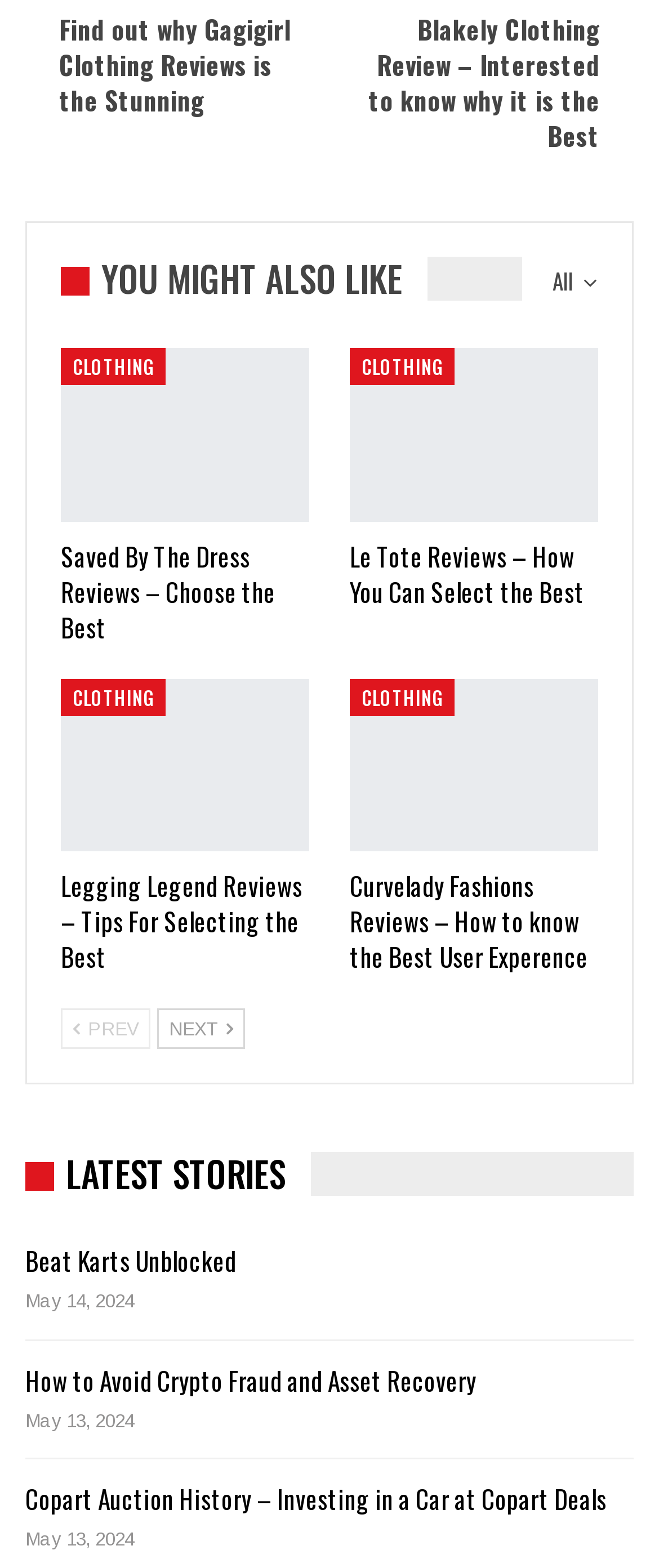Please identify the bounding box coordinates of the area I need to click to accomplish the following instruction: "Select the 'Shoes' category".

None